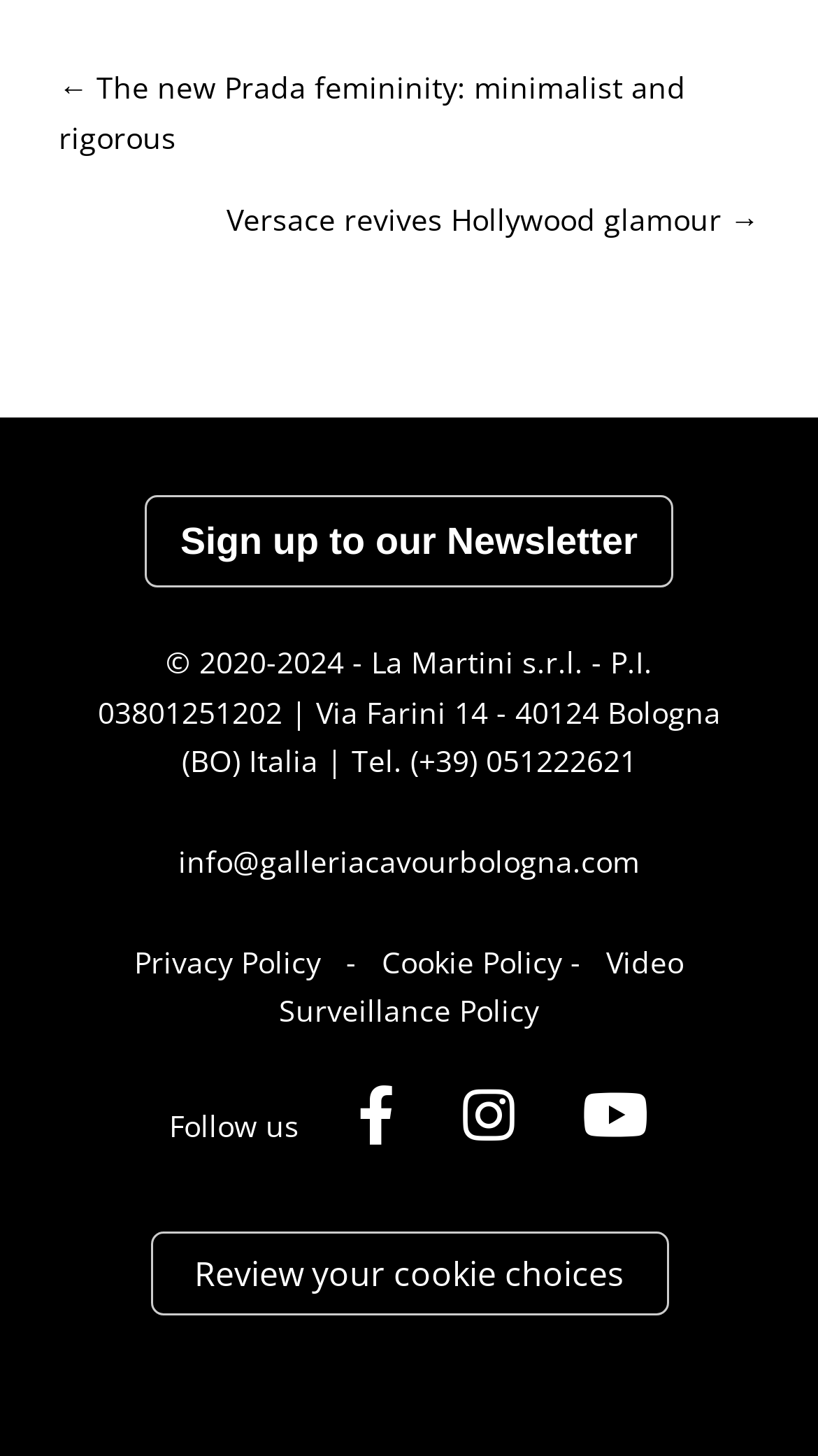Find the bounding box of the UI element described as: "Cookie Policy". The bounding box coordinates should be given as four float values between 0 and 1, i.e., [left, top, right, bottom].

[0.467, 0.646, 0.687, 0.674]